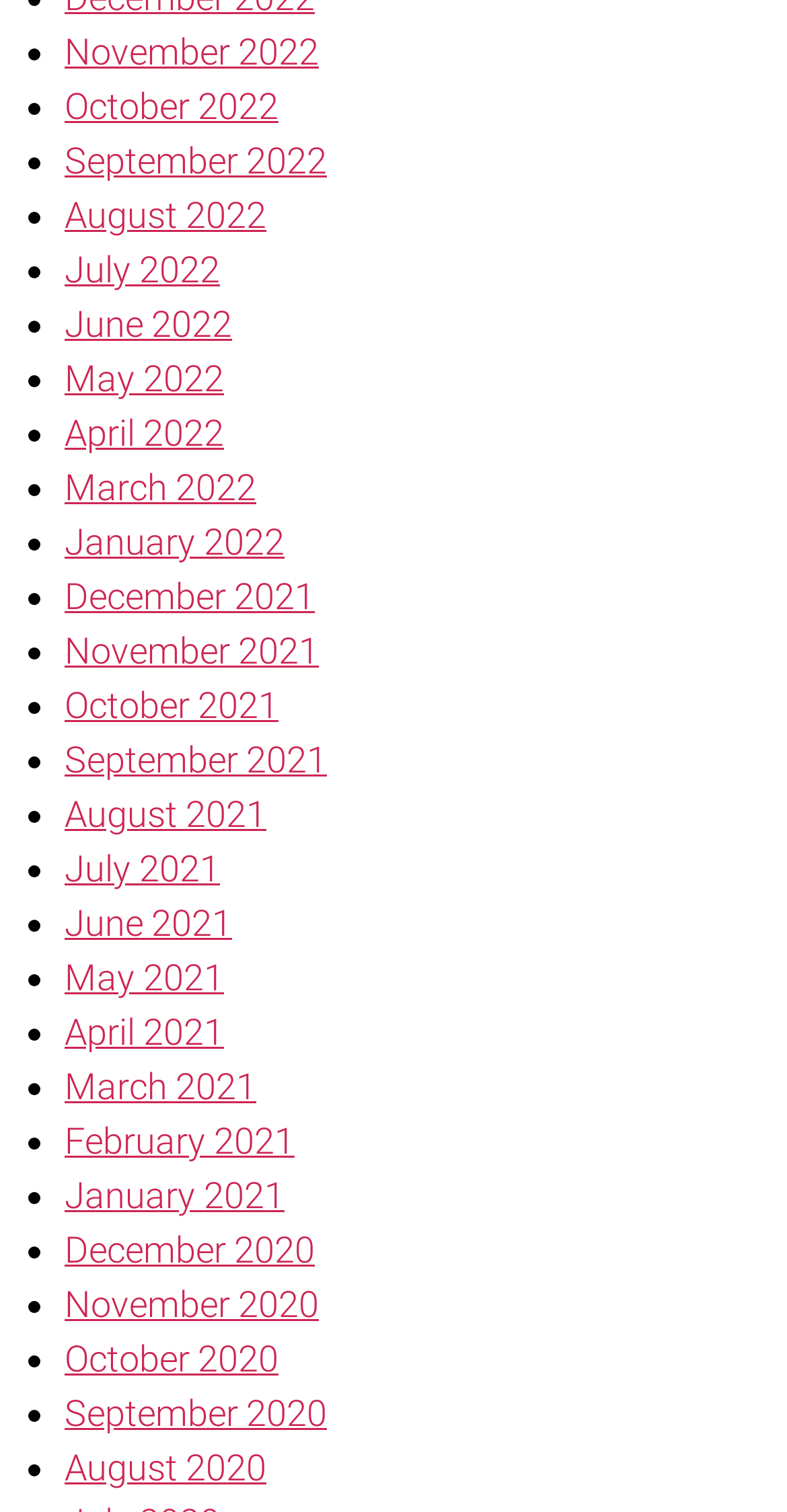Are the months listed in chronological order?
Using the information from the image, answer the question thoroughly.

I examined the list of links and found that the months are listed in chronological order, with the earliest month (January 2020) at the bottom and the latest month (November 2022) at the top. The bounding box coordinates of the links also indicate that they are arranged in a vertical list in chronological order.